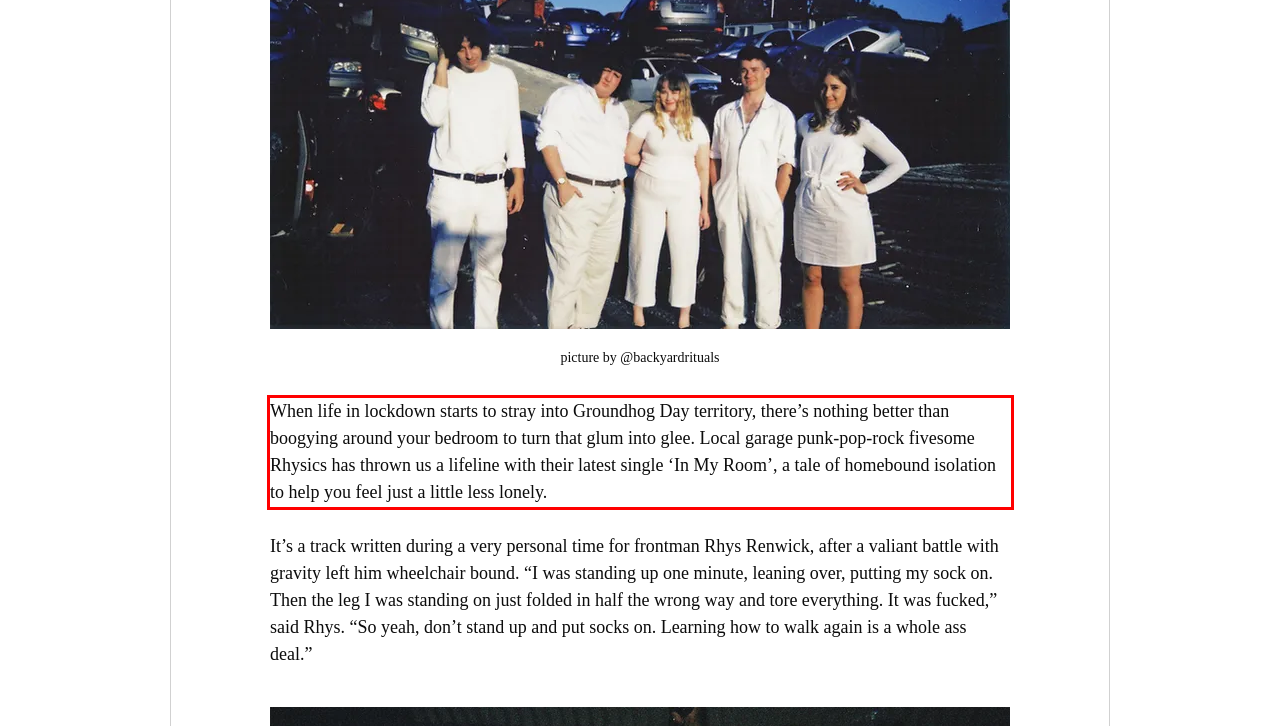Please perform OCR on the text content within the red bounding box that is highlighted in the provided webpage screenshot.

When life in lockdown starts to stray into Groundhog Day territory, there’s nothing better than boogying around your bedroom to turn that glum into glee. Local garage punk-pop-rock fivesome Rhysics has thrown us a lifeline with their latest single ‘In My Room’, a tale of homebound isolation to help you feel just a little less lonely.